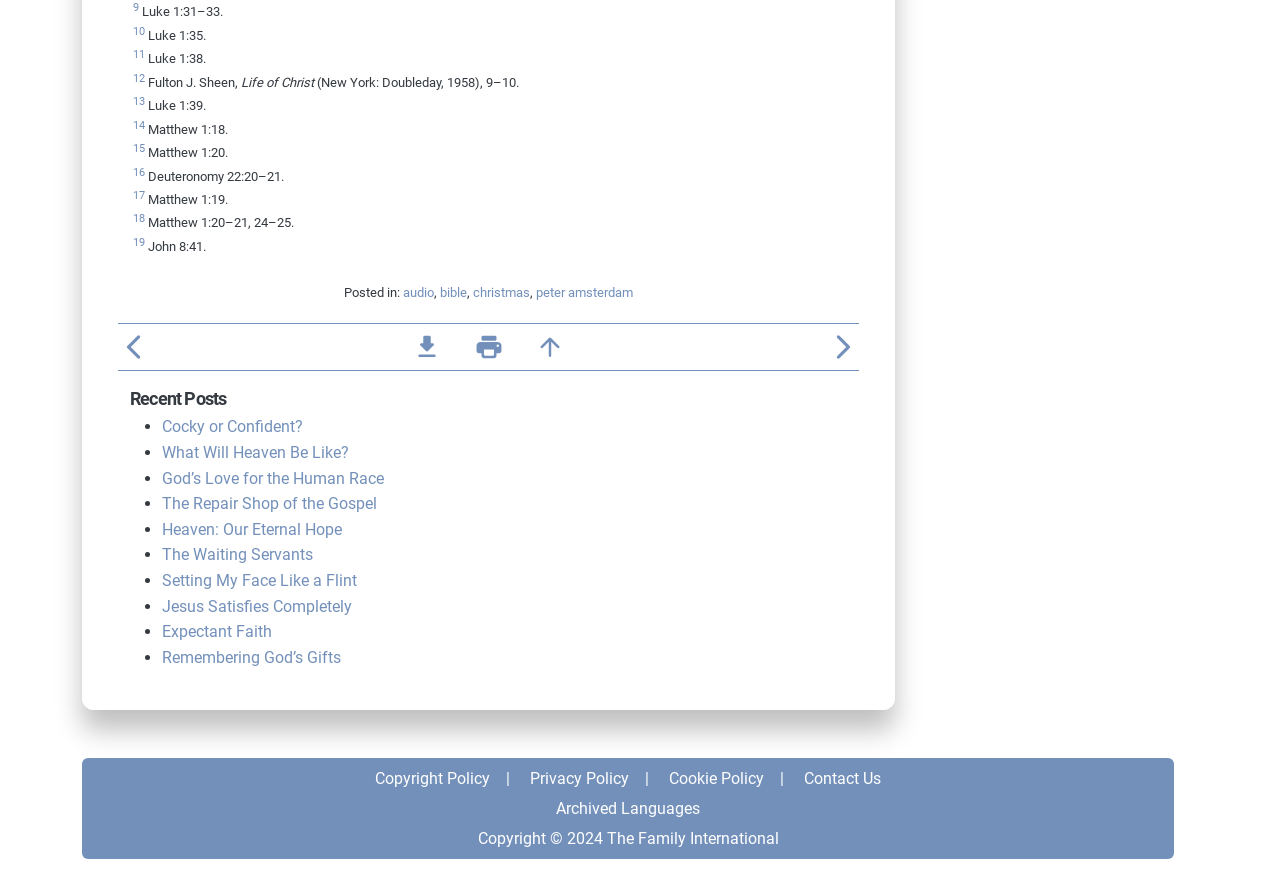Please specify the bounding box coordinates of the region to click in order to perform the following instruction: "check the Copyright Policy".

[0.293, 0.871, 0.383, 0.893]